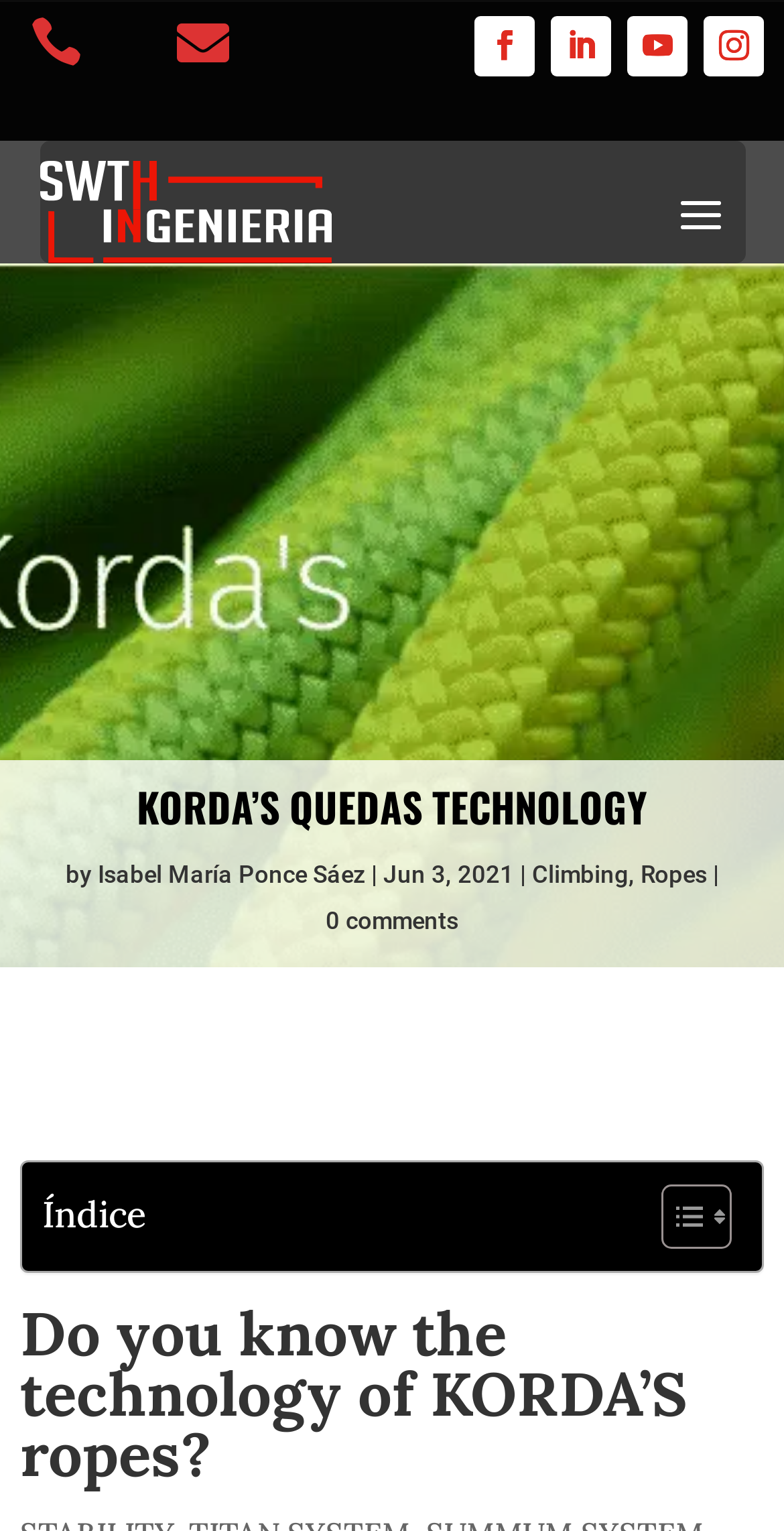Please determine the bounding box coordinates of the section I need to click to accomplish this instruction: "Read the article by Isabel María Ponce Sáez".

[0.124, 0.562, 0.465, 0.58]